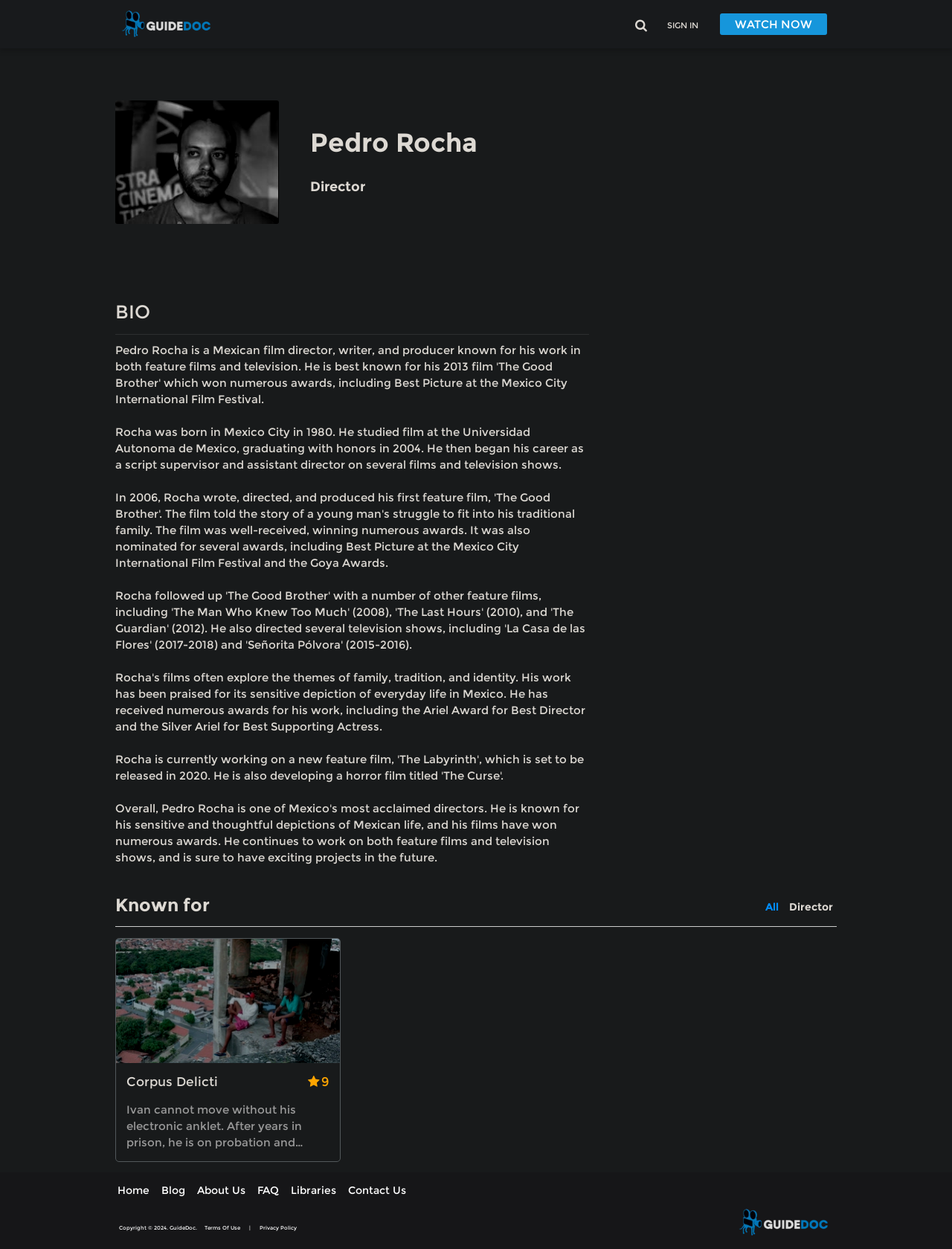Please identify the bounding box coordinates of the area that needs to be clicked to follow this instruction: "Sign in".

[0.701, 0.016, 0.734, 0.025]